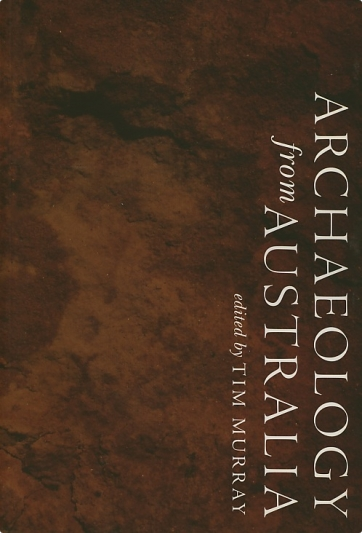Where is the title of the book located?
Observe the image and answer the question with a one-word or short phrase response.

Right side